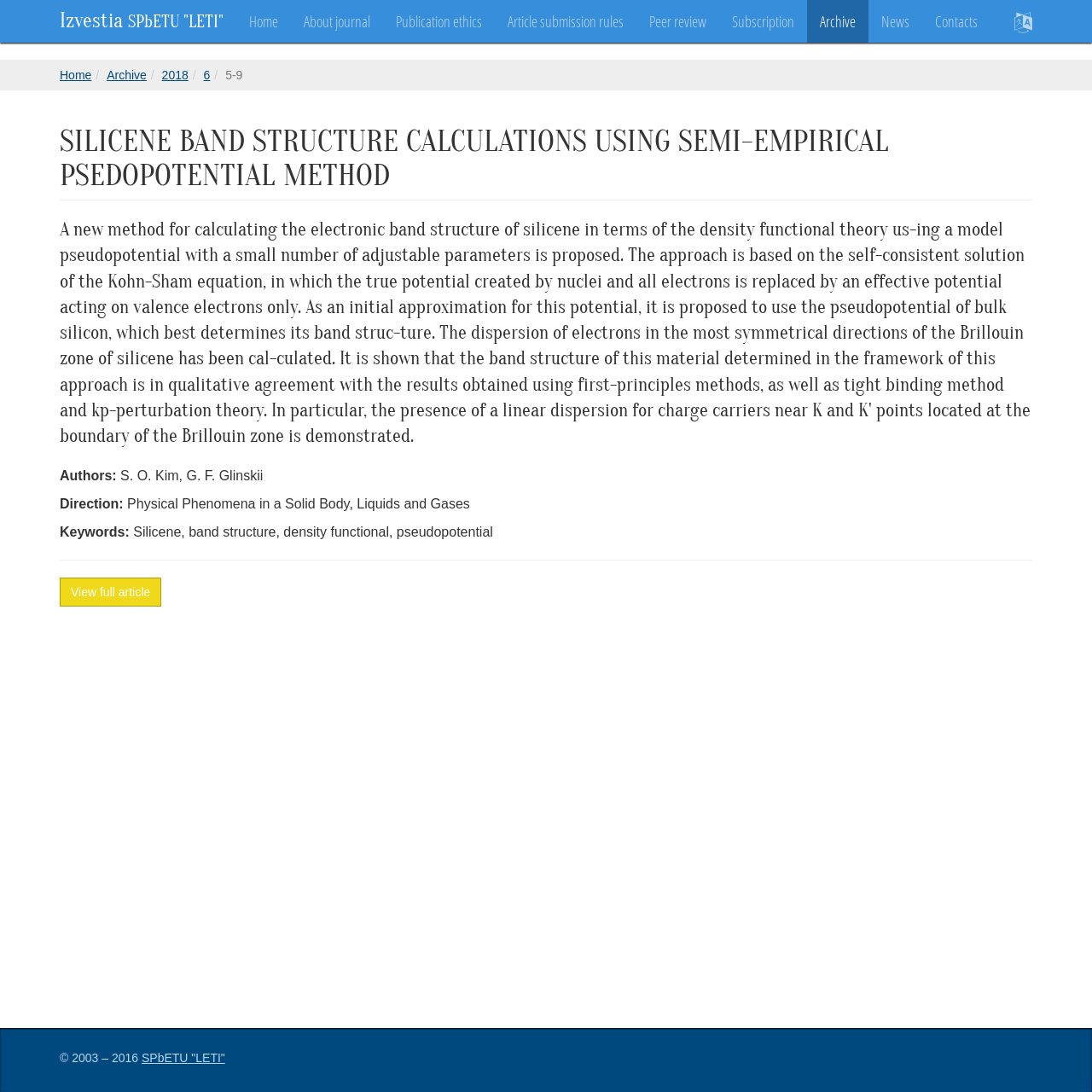What is the copyright year range?
Using the image, respond with a single word or phrase.

2003-2016